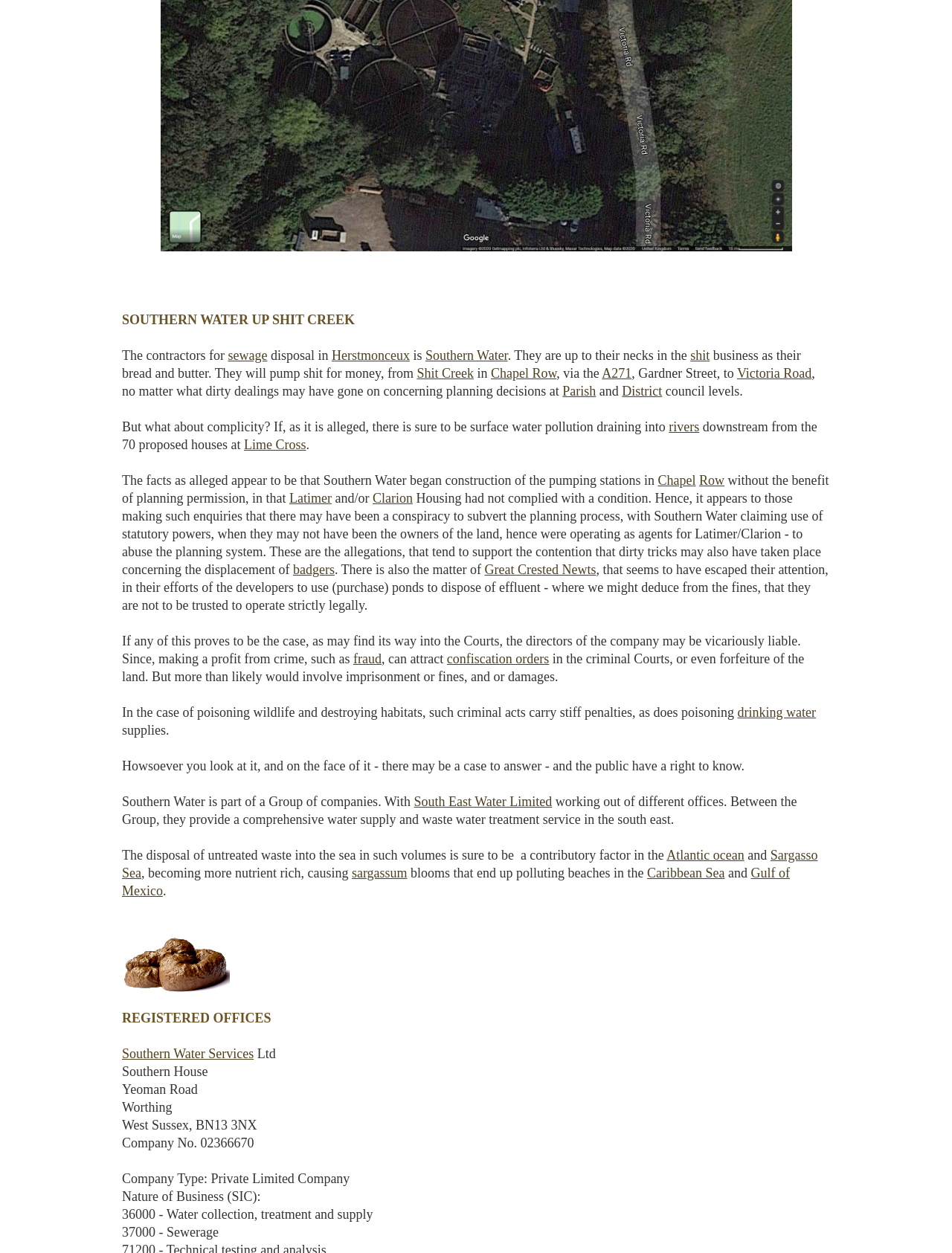Please find the bounding box for the UI component described as follows: "Gulf of Mexico".

[0.128, 0.691, 0.83, 0.717]